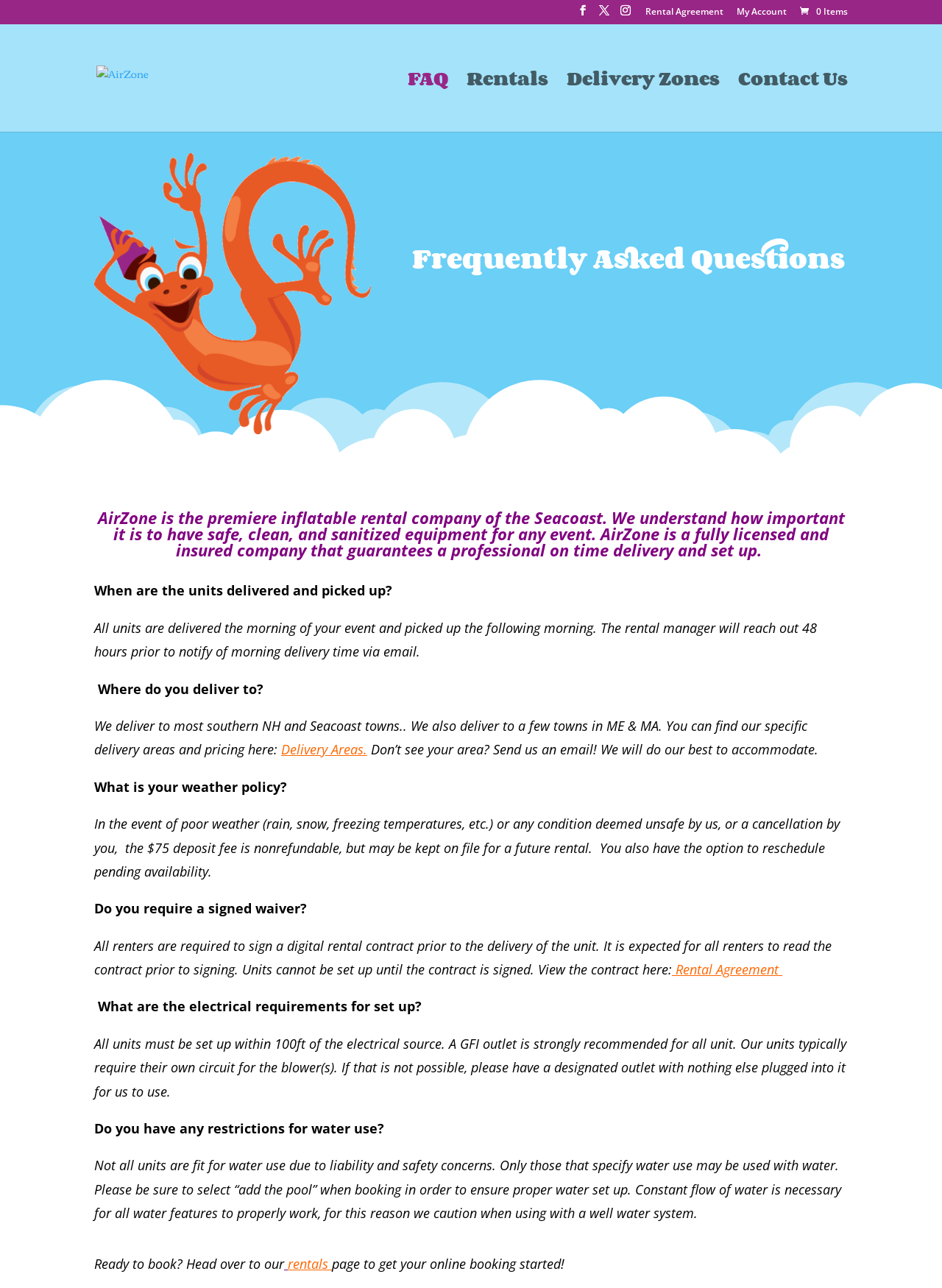What is the purpose of AirZone?
Examine the image and give a concise answer in one word or a short phrase.

Inflatable rental company